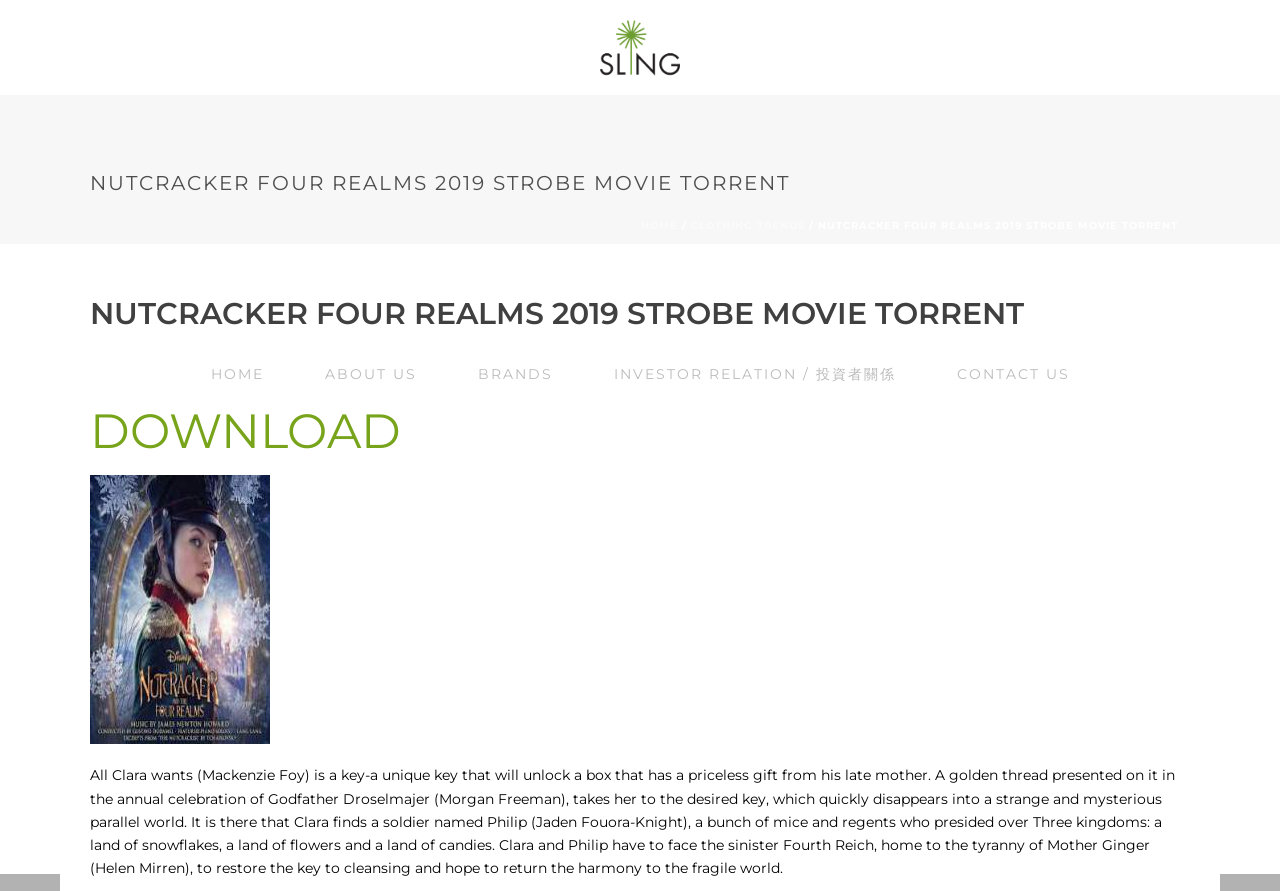What is Clara looking for?
Craft a detailed and extensive response to the question.

I found the answer by reading the text 'All Clara wants (Mackenzie Foy) is a key-a unique key that will unlock a box that has a priceless gift from his late mother.' which indicates that Clara is looking for a key.